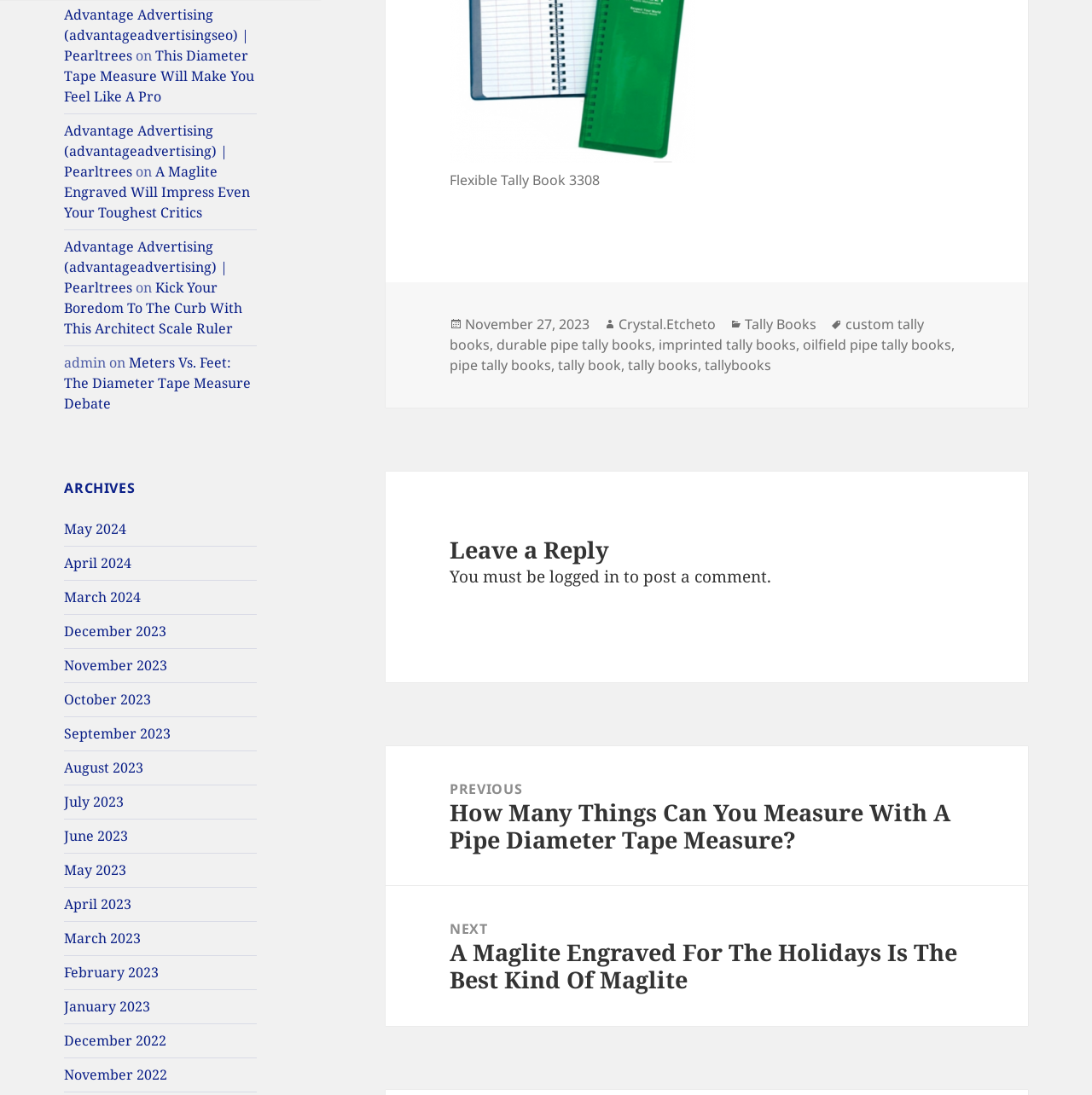What is the purpose of the 'Leave a Reply' section?
Please answer the question with as much detail and depth as you can.

I determined the purpose of the 'Leave a Reply' section by examining the text that says 'You must be logged in to post a comment.' This suggests that the 'Leave a Reply' section is intended for users to post comments, but they need to be logged in to do so.